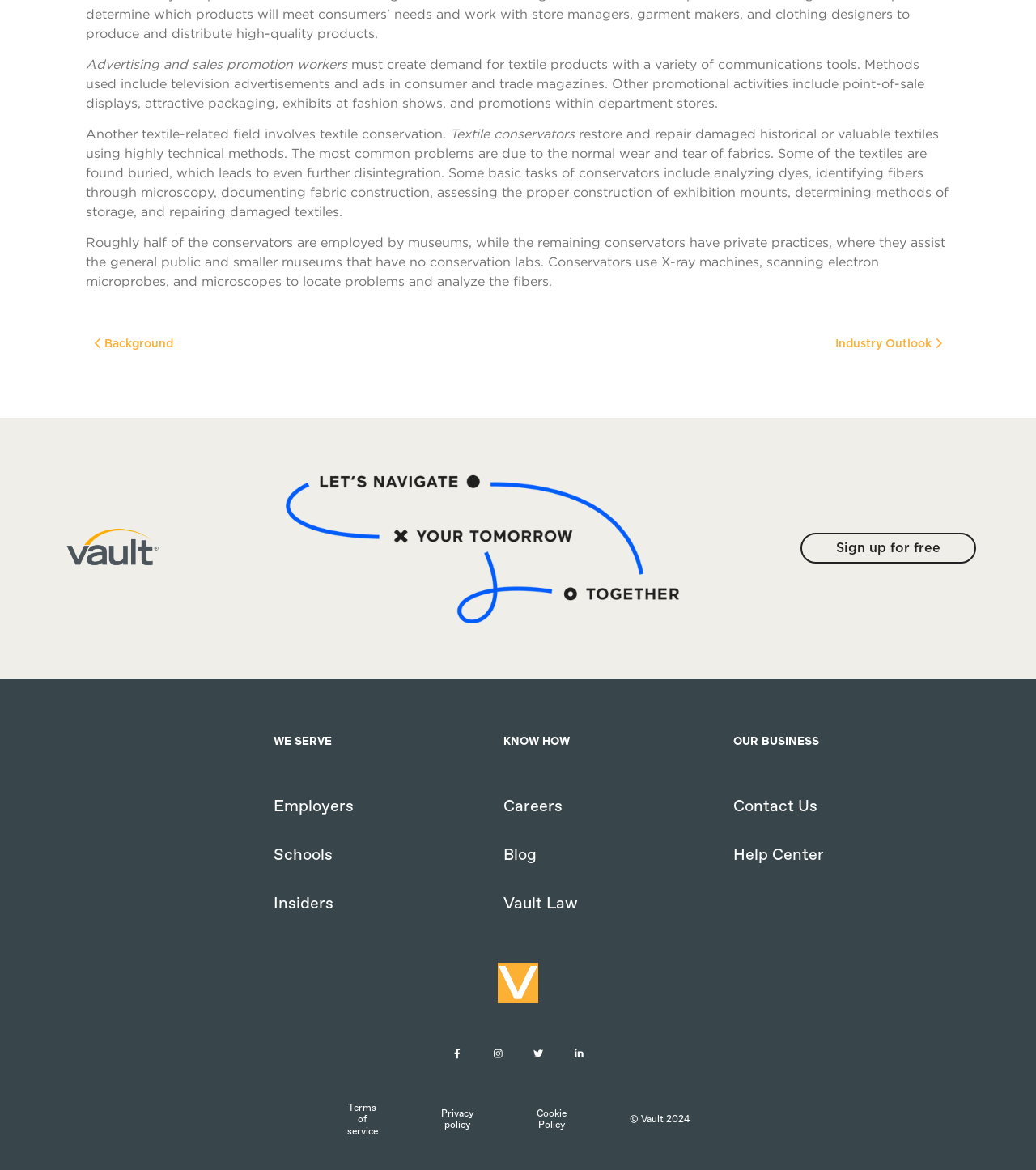Pinpoint the bounding box coordinates of the clickable element needed to complete the instruction: "See the front of the car". The coordinates should be provided as four float numbers between 0 and 1: [left, top, right, bottom].

None